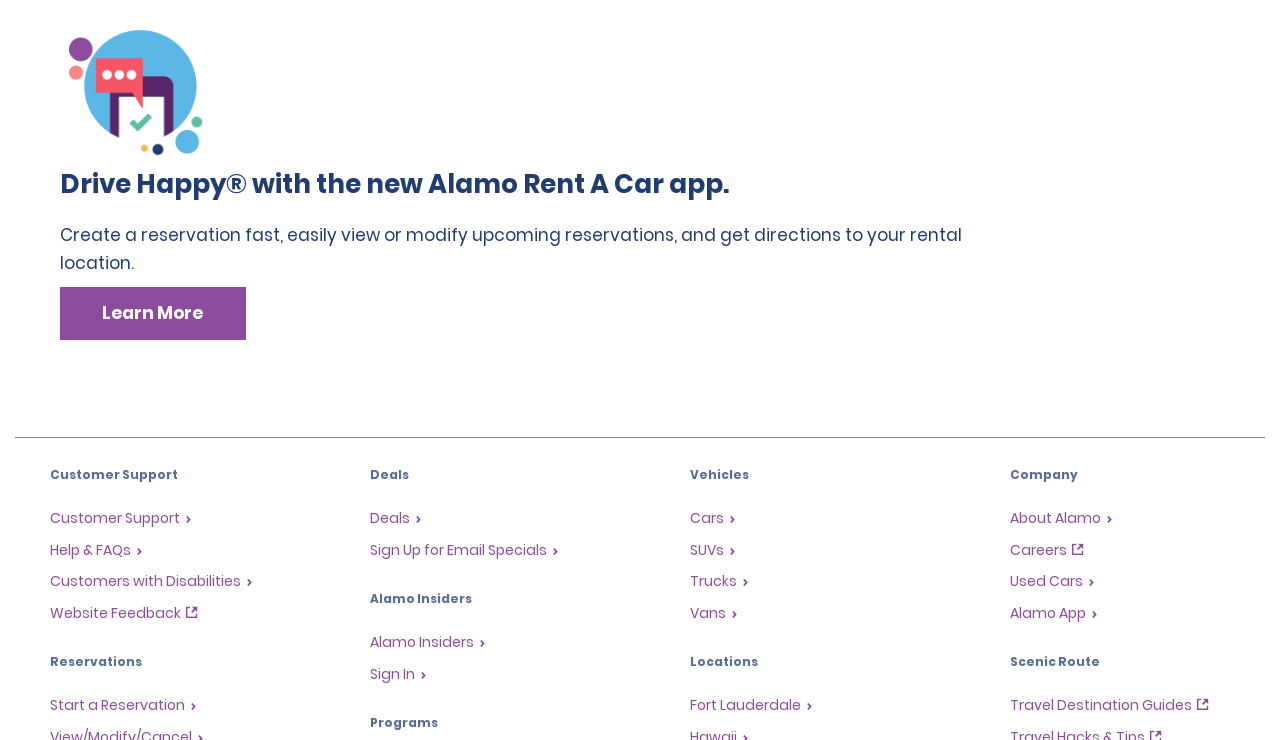Kindly provide the bounding box coordinates of the section you need to click on to fulfill the given instruction: "Learn more about the new Alamo Rent A Car app".

[0.047, 0.388, 0.192, 0.459]